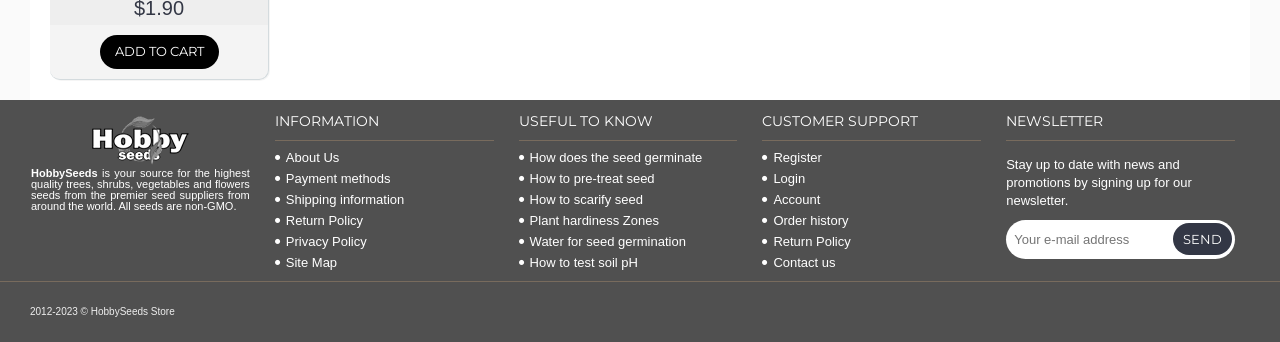Pinpoint the bounding box coordinates of the area that should be clicked to complete the following instruction: "View payment methods". The coordinates must be given as four float numbers between 0 and 1, i.e., [left, top, right, bottom].

[0.215, 0.499, 0.386, 0.543]